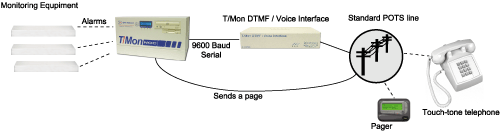How do technicians respond to alarms?
Based on the image, provide your answer in one word or phrase.

Using a pager